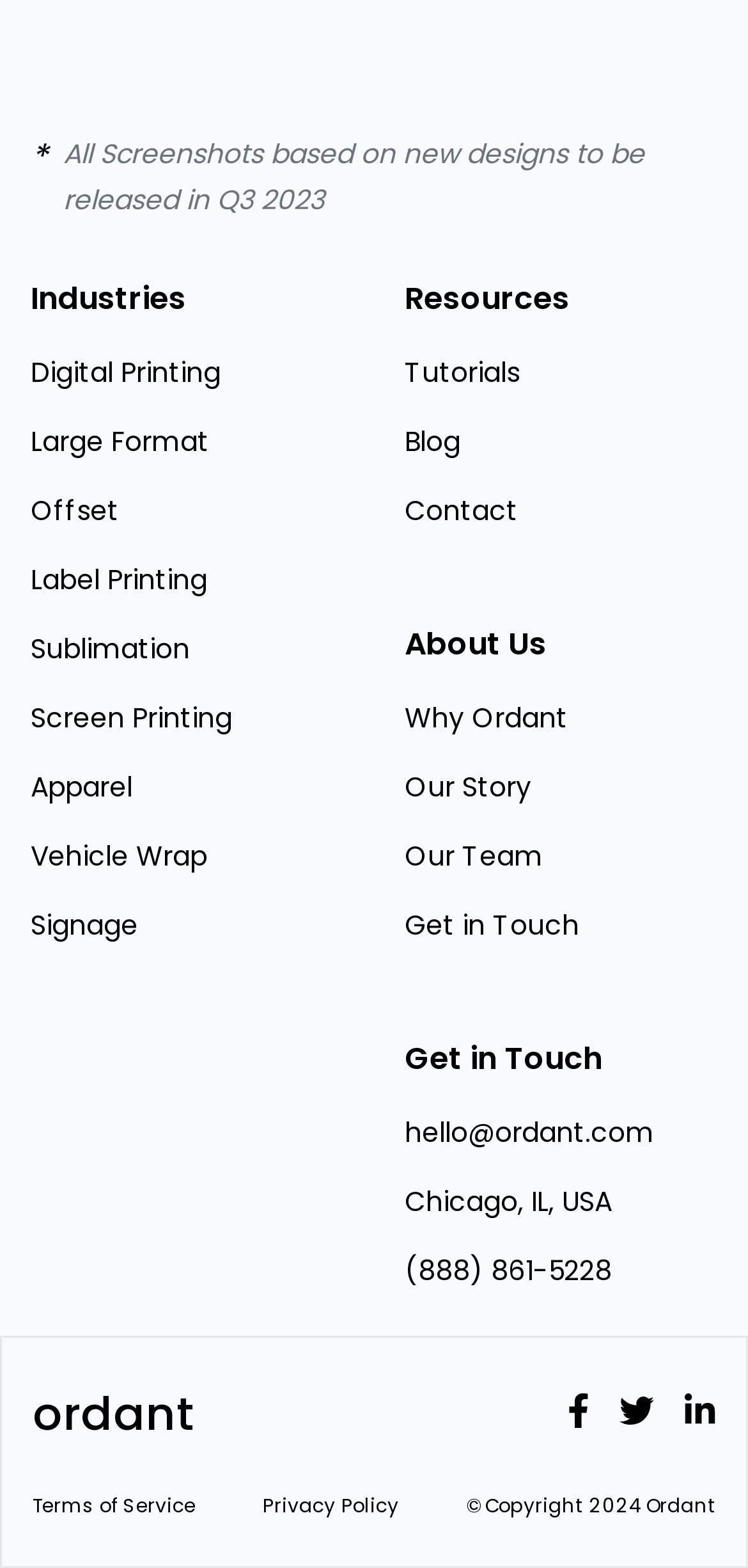Please identify the bounding box coordinates of the element's region that needs to be clicked to fulfill the following instruction: "Learn about Ordant's story". The bounding box coordinates should consist of four float numbers between 0 and 1, i.e., [left, top, right, bottom].

[0.541, 0.49, 0.959, 0.514]